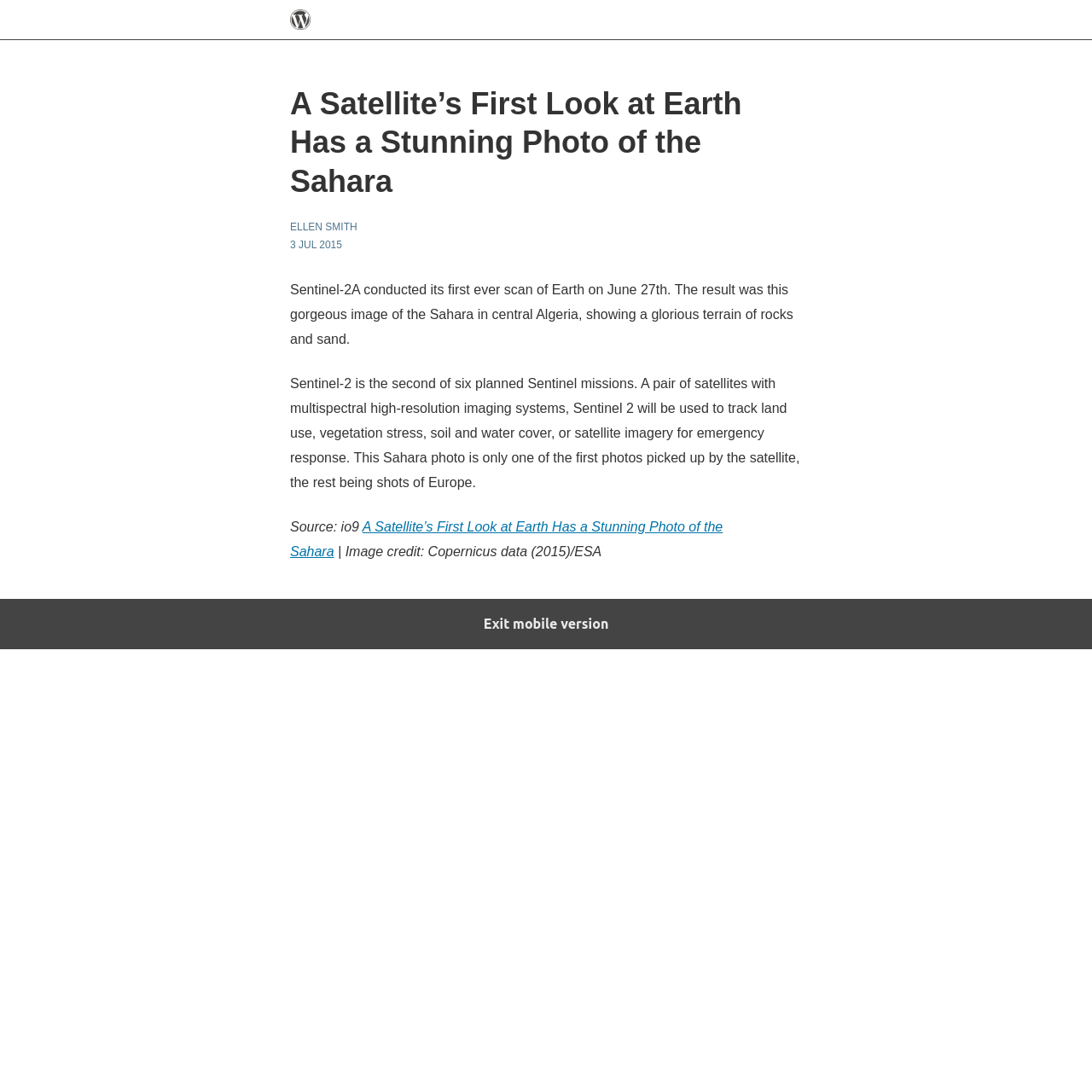Respond to the question with just a single word or phrase: 
Who is the author of the article?

Ellen Smith